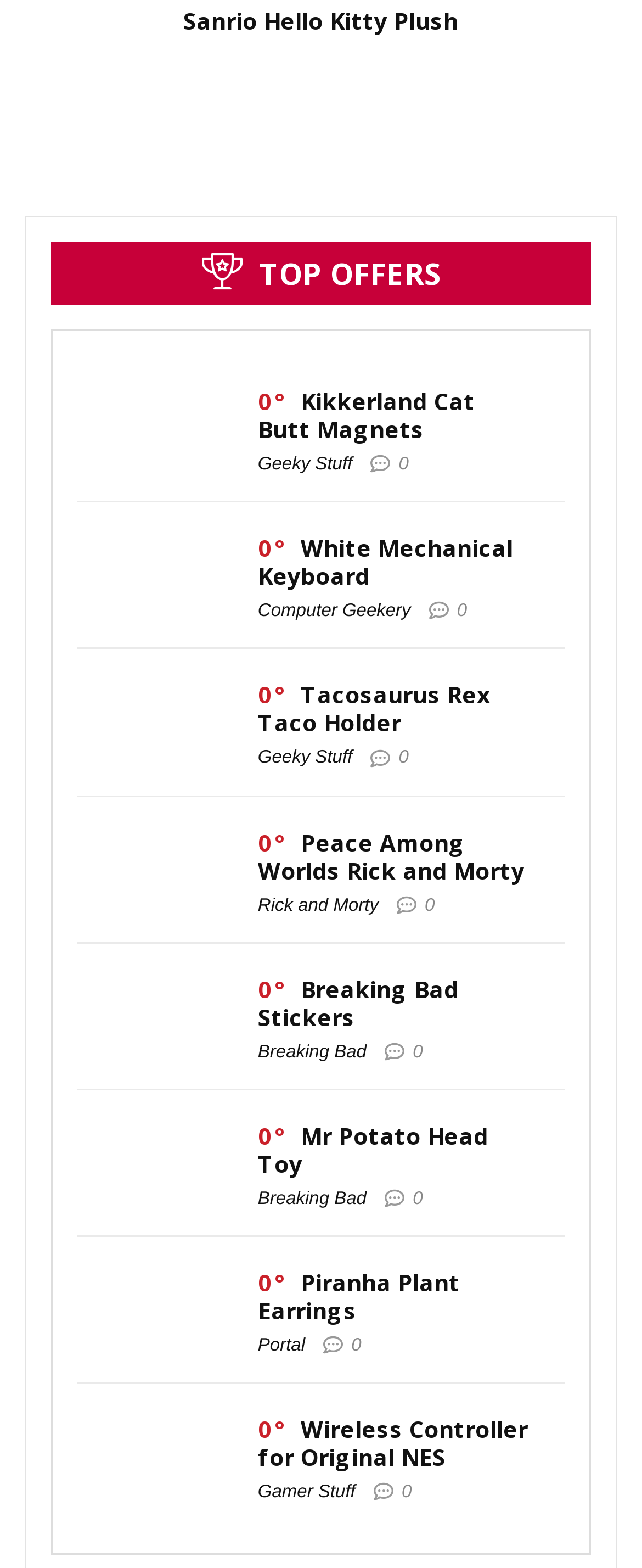Pinpoint the bounding box coordinates of the area that should be clicked to complete the following instruction: "Discover Peace Among Worlds Rick and Morty". The coordinates must be given as four float numbers between 0 and 1, i.e., [left, top, right, bottom].

[0.172, 0.525, 0.362, 0.543]